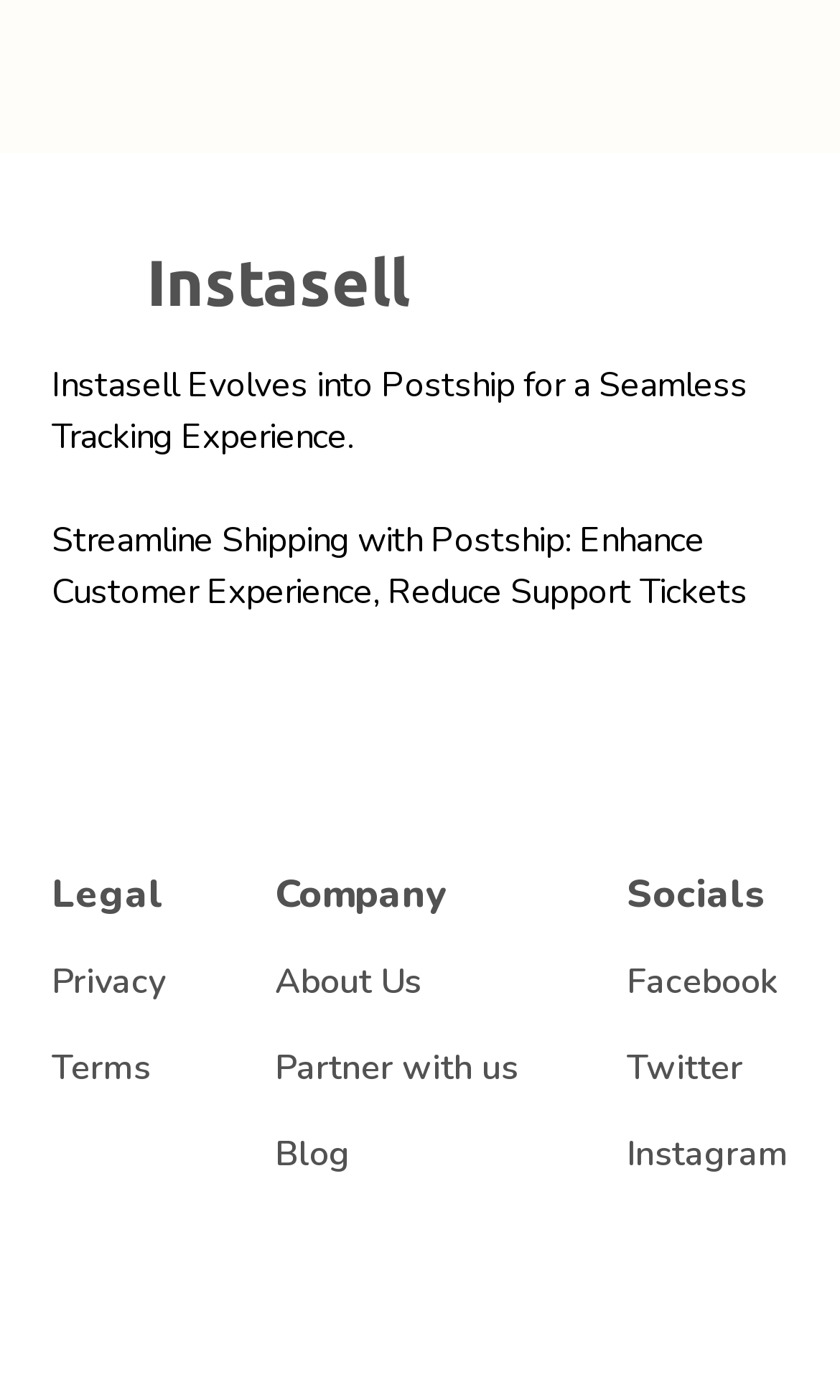Please give a concise answer to this question using a single word or phrase: 
What is the purpose of Postship?

Streamline Shipping